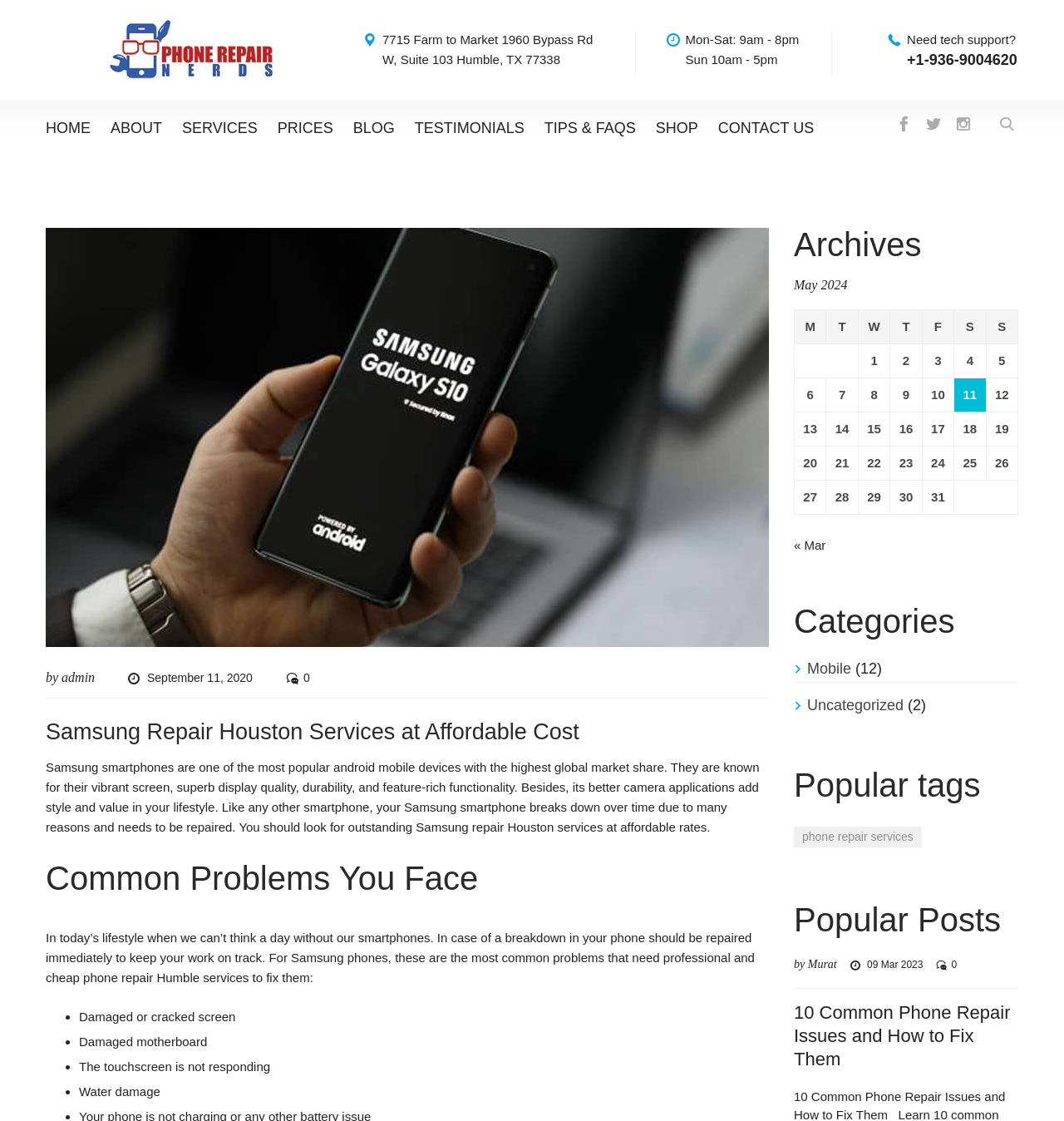Can you extract the headline from the webpage for me?

Common Problems You Face